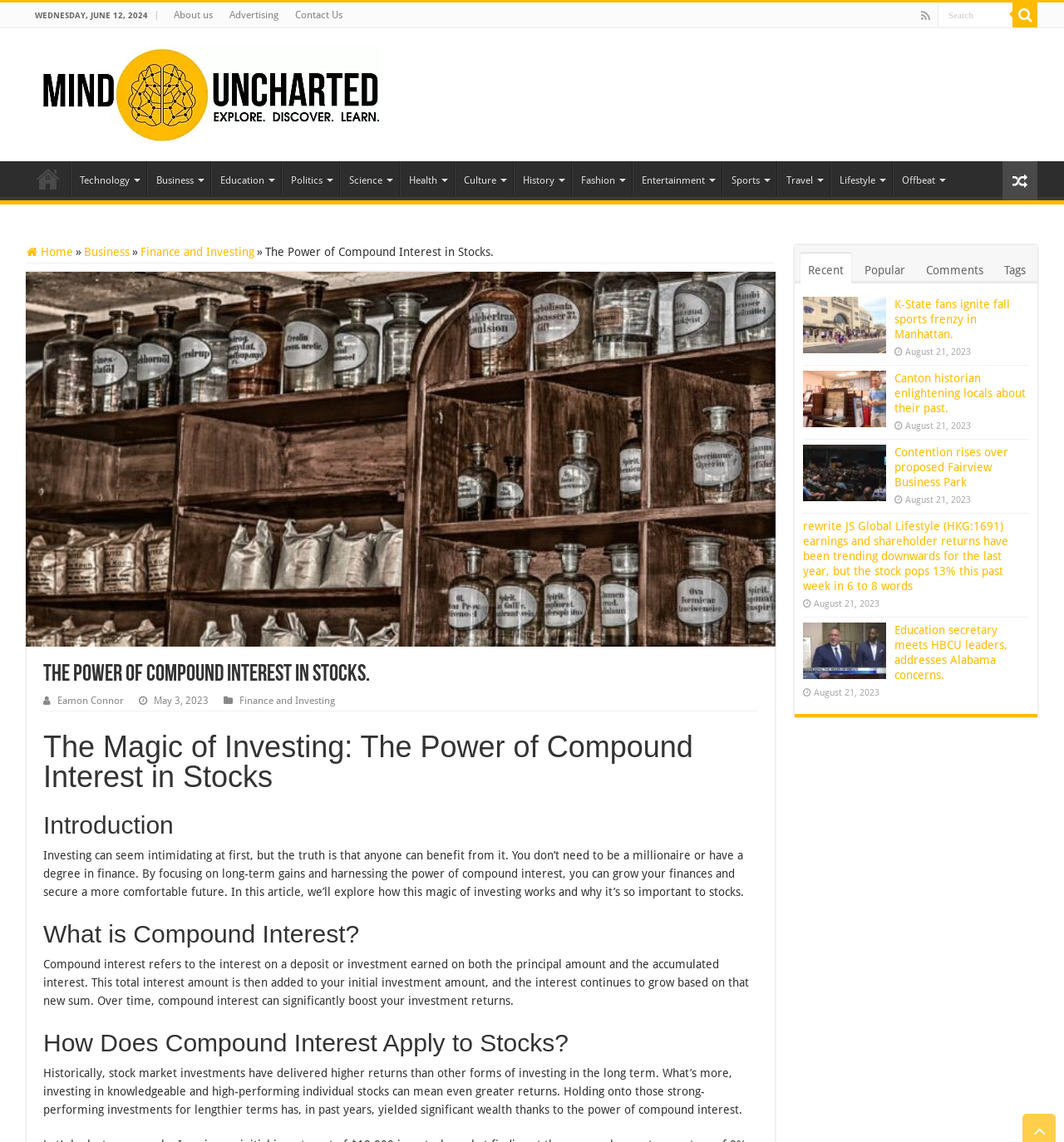From the given element description: "Finance and Investing", find the bounding box for the UI element. Provide the coordinates as four float numbers between 0 and 1, in the order [left, top, right, bottom].

[0.132, 0.215, 0.239, 0.226]